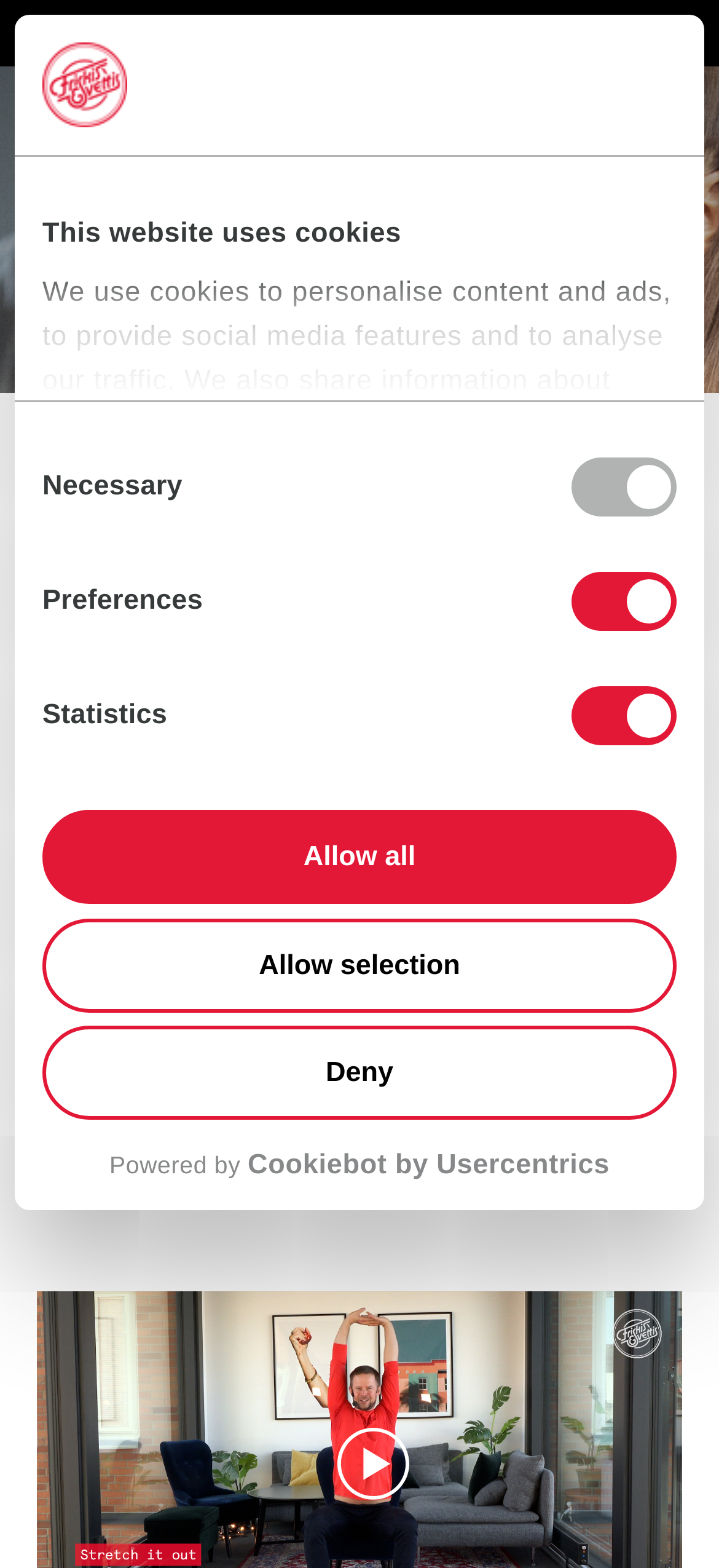Detail the various sections and features present on the webpage.

This webpage is titled "Take a Timeout!" and appears to be a fitness or wellness-related website. At the top, there is a logo and a navigation menu with links to "F&S London" and "Sign up". Below the navigation menu, there is a prominent heading "Give yourself a Timeout!" followed by a brief introduction to the website's purpose, which is to guide users through a few minutes of movement to break sedentary behavior.

On the left side of the page, there is a modal dialog box with a title "This website uses cookies" that takes up most of the screen. Within this dialog box, there is a tab panel with a heading "Consent" that contains a block of text explaining the website's cookie policy. Below the text, there are four checkboxes labeled "Necessary", "Preferences", "Statistics", and "Marketing" with corresponding static text labels. The checkboxes are all checked by default.

Below the consent tab panel, there are three buttons: "Deny", "Allow selection", and "Allow all". At the bottom of the dialog box, there is a link "Show details" and a logo with a link to "Cookiebot by Usercentrics".

On the right side of the page, there is a smaller section with a link to "Friskis & Svettis logo" and an image of the logo.